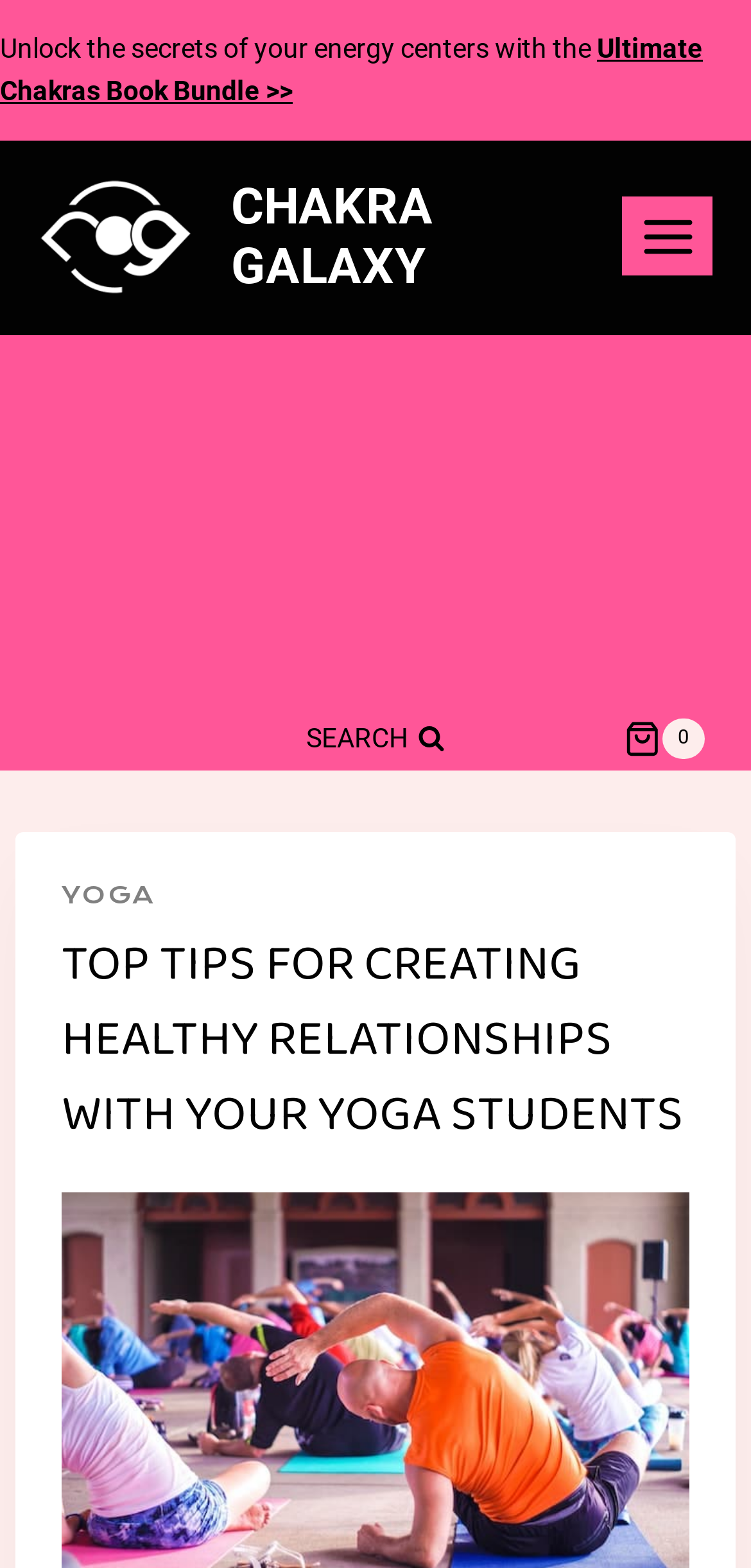Answer the following inquiry with a single word or phrase:
What is the topic of the webpage?

Yoga